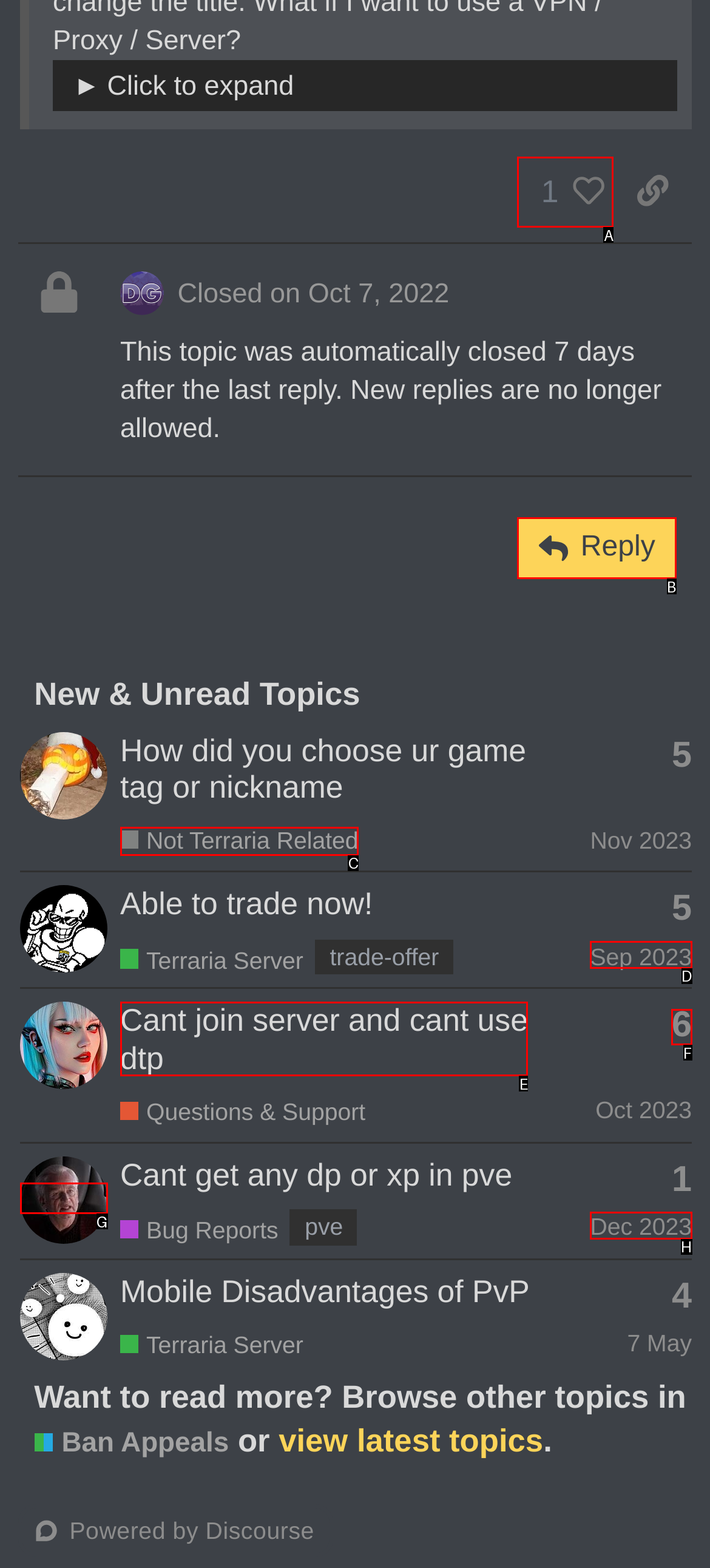Tell me which one HTML element I should click to complete the following task: Click to view a post Answer with the option's letter from the given choices directly.

A